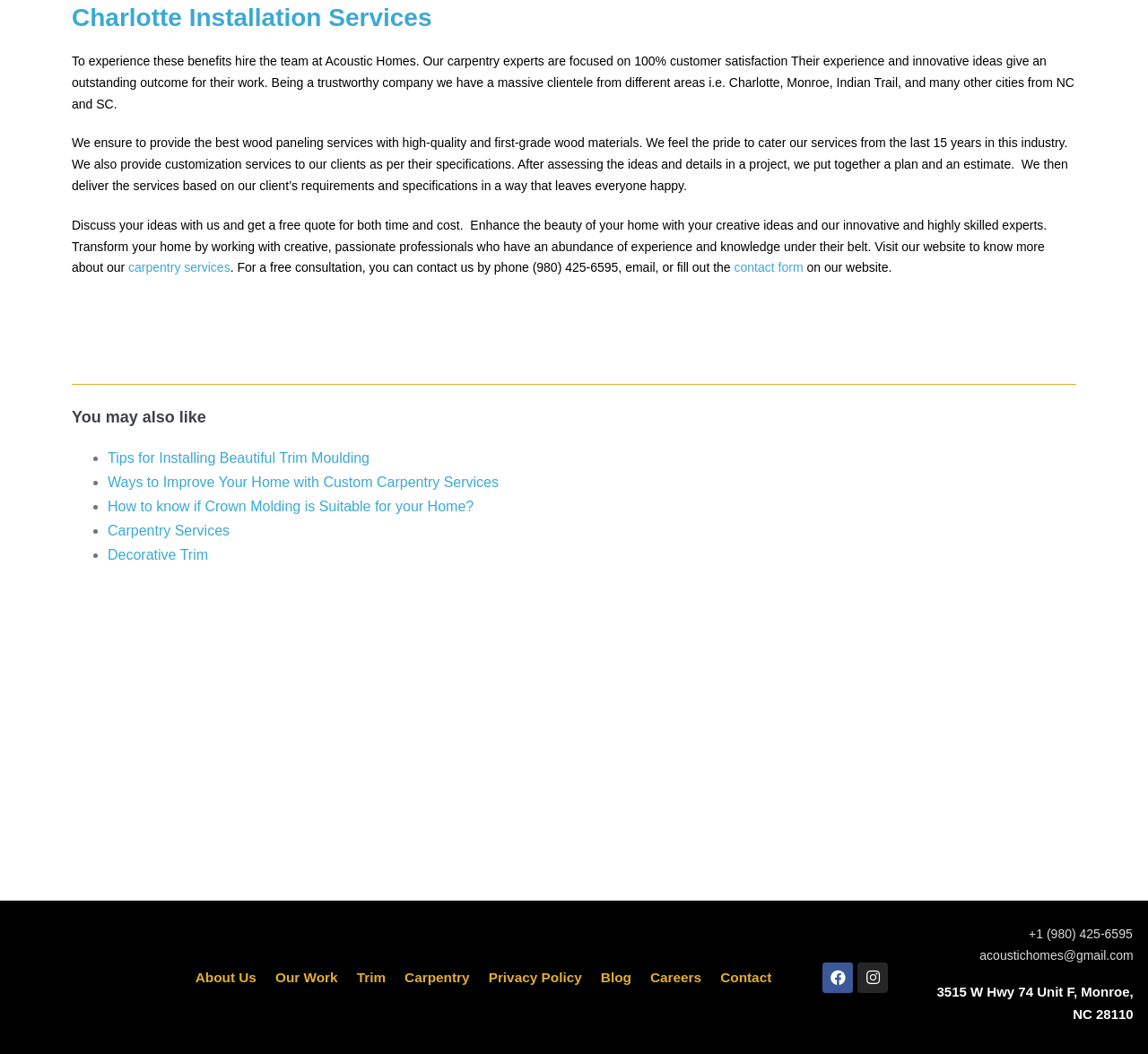What is the name of the company providing carpentry services?
Based on the image, give a one-word or short phrase answer.

Acoustic Homes